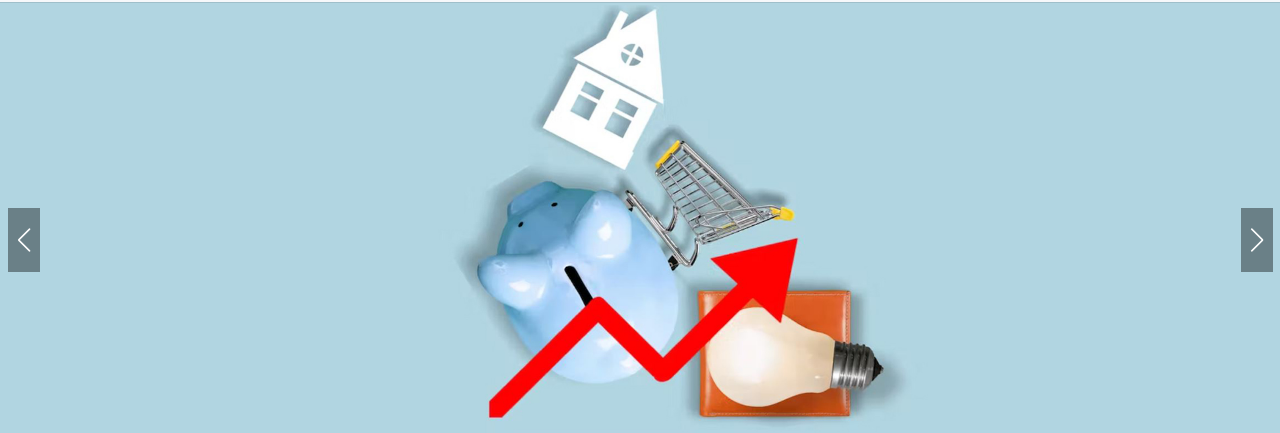Provide a one-word or short-phrase answer to the question:
What does the house icon represent?

Housing costs